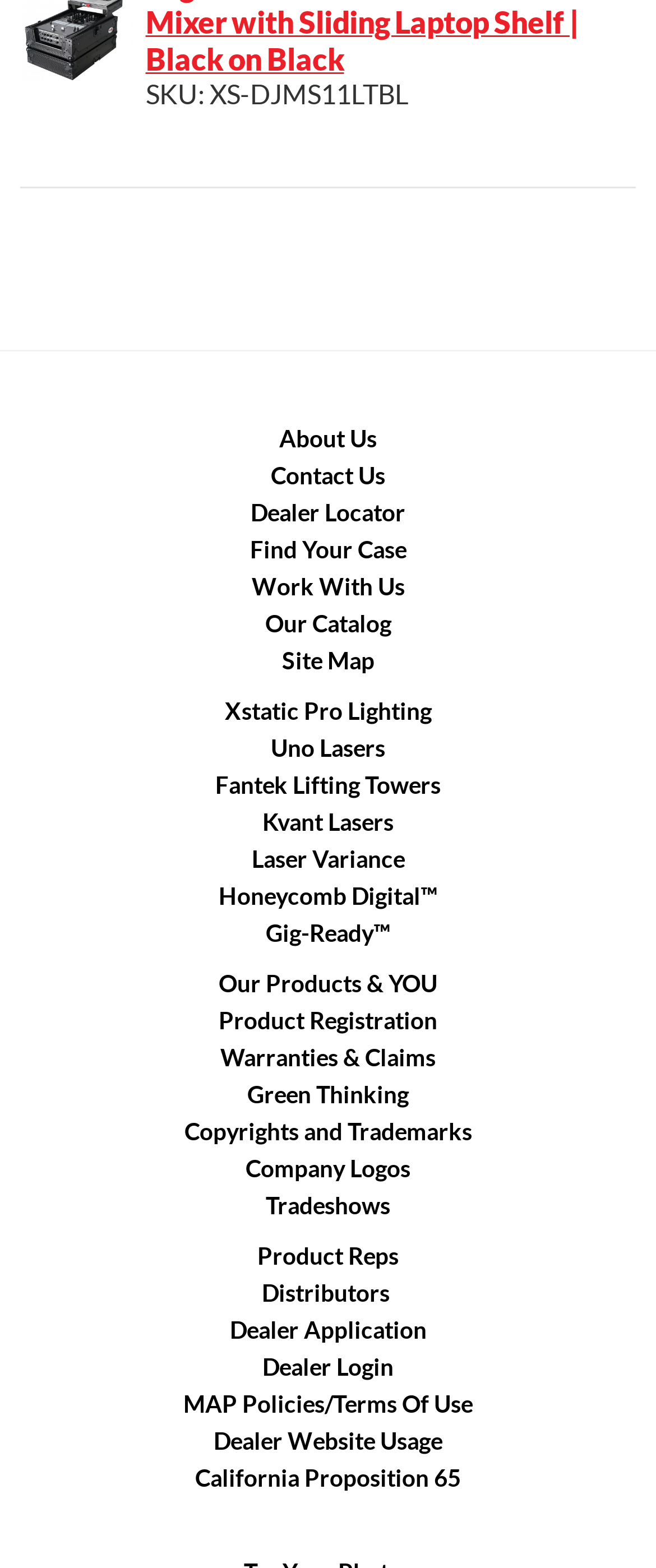Answer the question below using just one word or a short phrase: 
What is the first product category listed?

Xstatic Pro Lighting